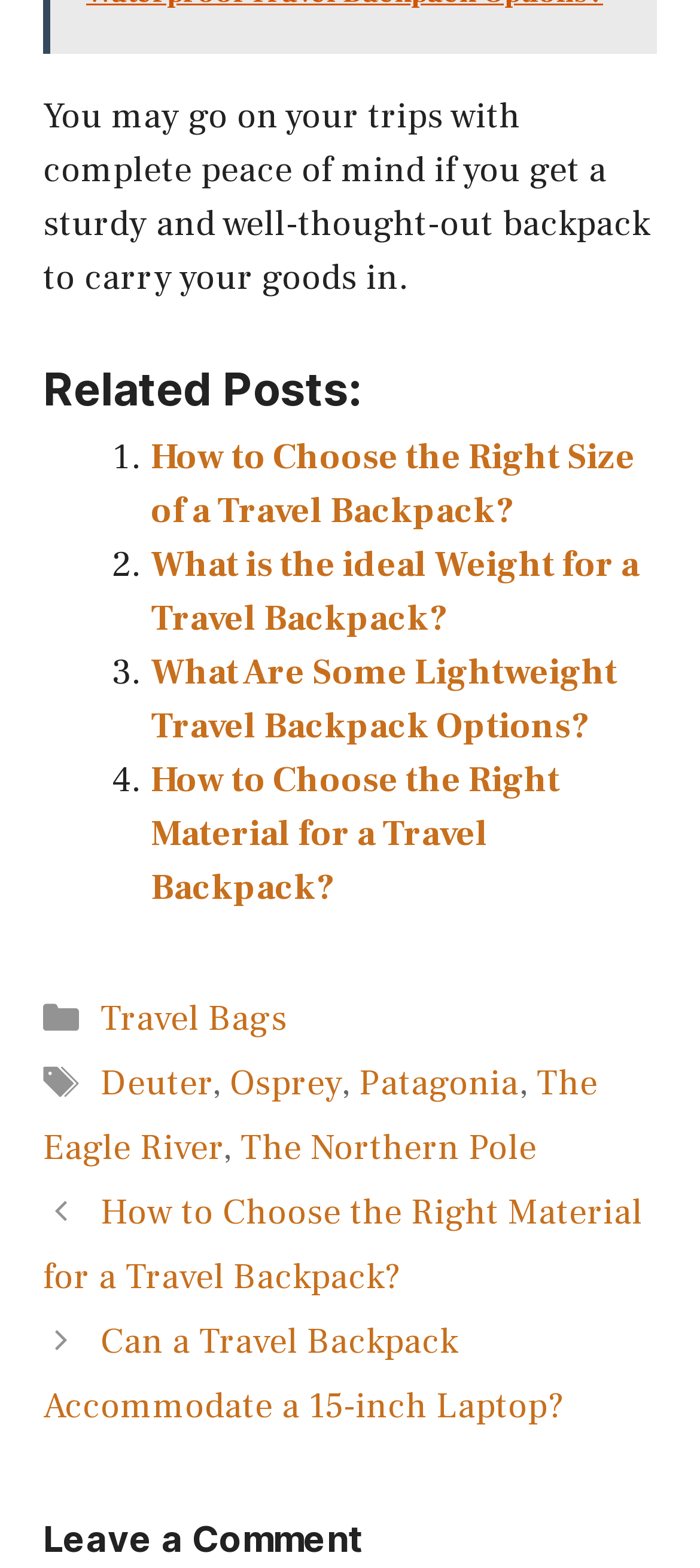Can you find the bounding box coordinates of the area I should click to execute the following instruction: "Read related post about choosing the right size of a travel backpack"?

[0.215, 0.277, 0.908, 0.341]